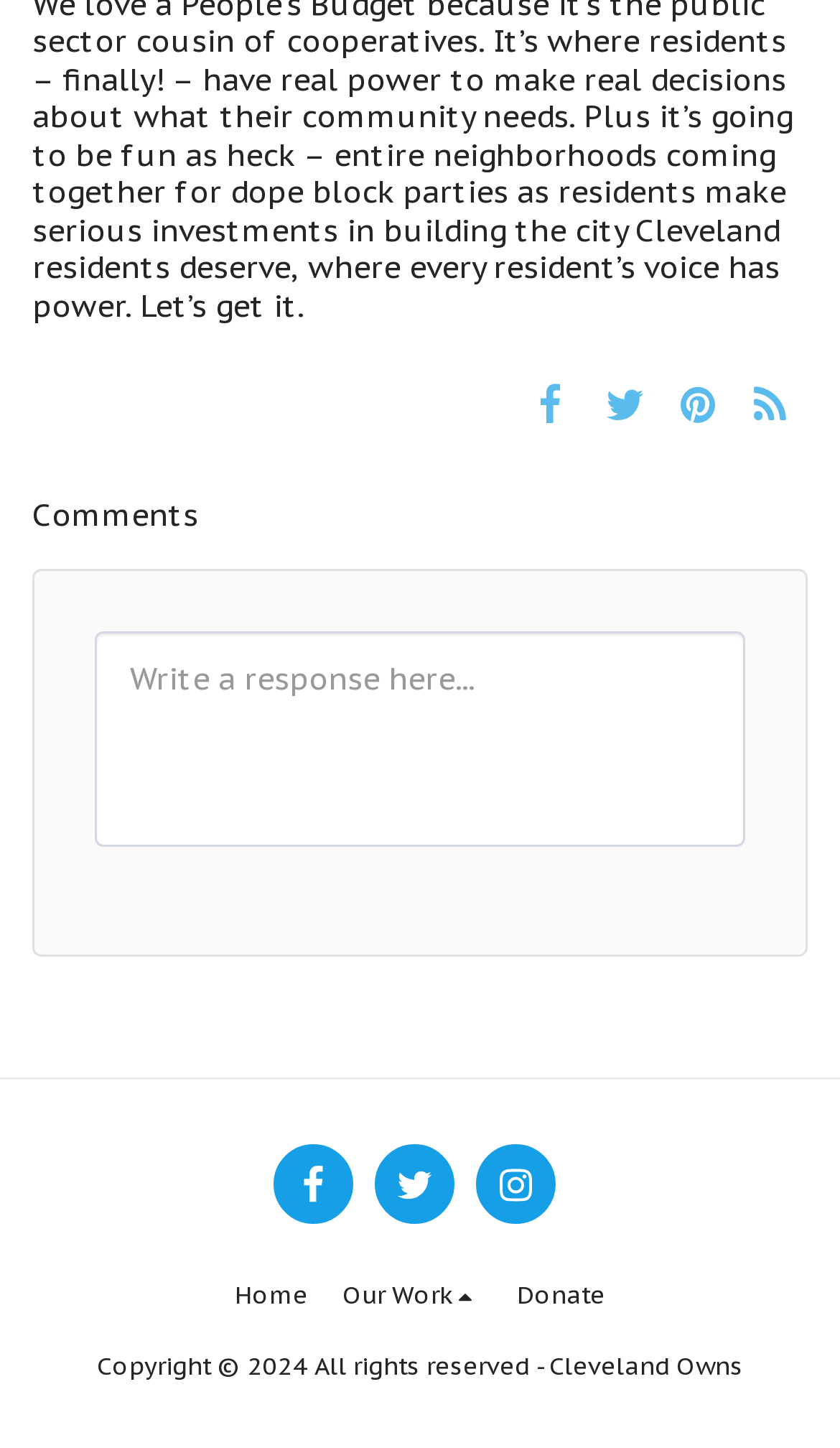Please determine the bounding box coordinates of the element to click in order to execute the following instruction: "View valve precautions for cryogenic tanks". The coordinates should be four float numbers between 0 and 1, specified as [left, top, right, bottom].

None